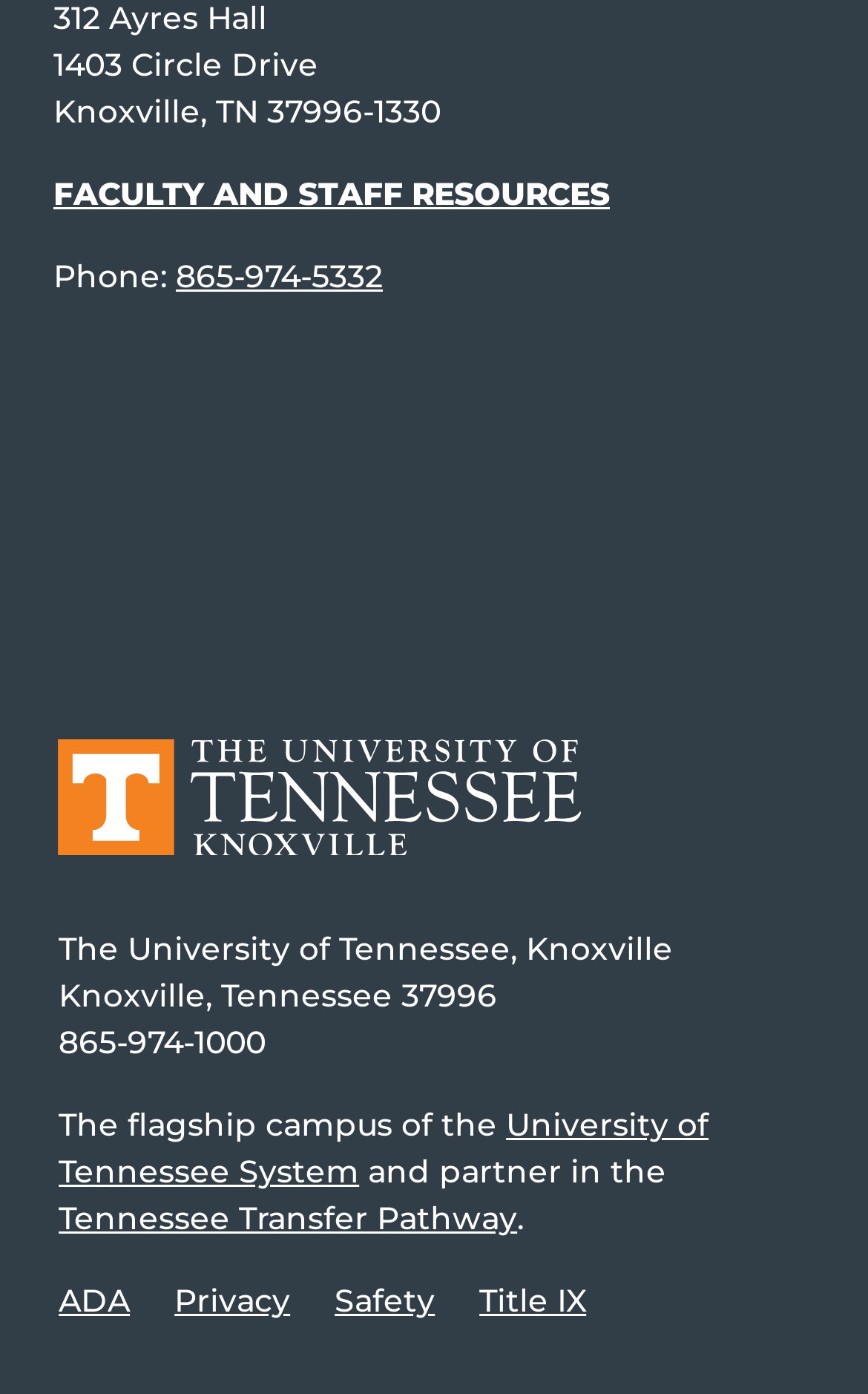Identify the bounding box coordinates of the section to be clicked to complete the task described by the following instruction: "View the LinkedIn Icon". The coordinates should be four float numbers between 0 and 1, formatted as [left, top, right, bottom].

[0.441, 0.345, 0.531, 0.374]